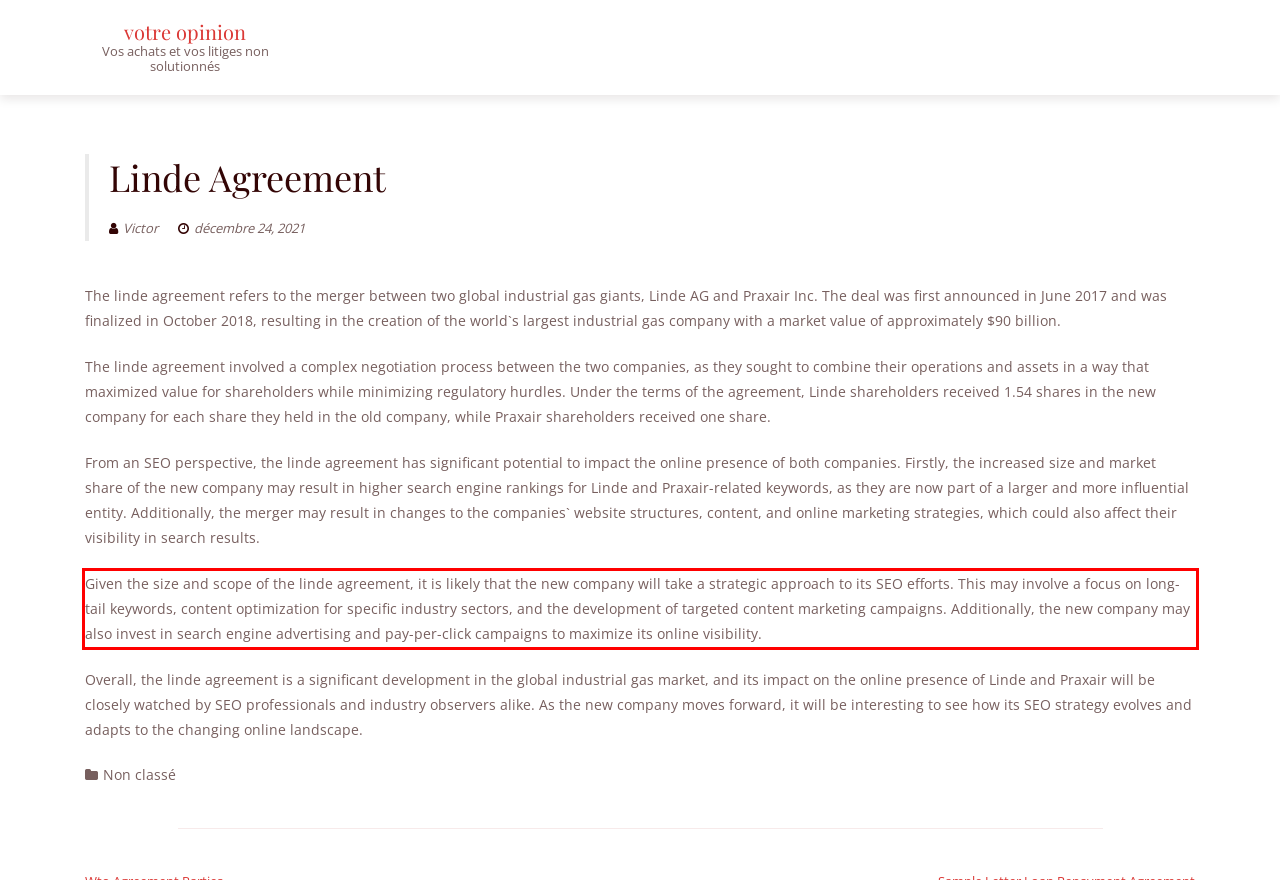Examine the webpage screenshot and use OCR to recognize and output the text within the red bounding box.

Given the size and scope of the linde agreement, it is likely that the new company will take a strategic approach to its SEO efforts. This may involve a focus on long-tail keywords, content optimization for specific industry sectors, and the development of targeted content marketing campaigns. Additionally, the new company may also invest in search engine advertising and pay-per-click campaigns to maximize its online visibility.